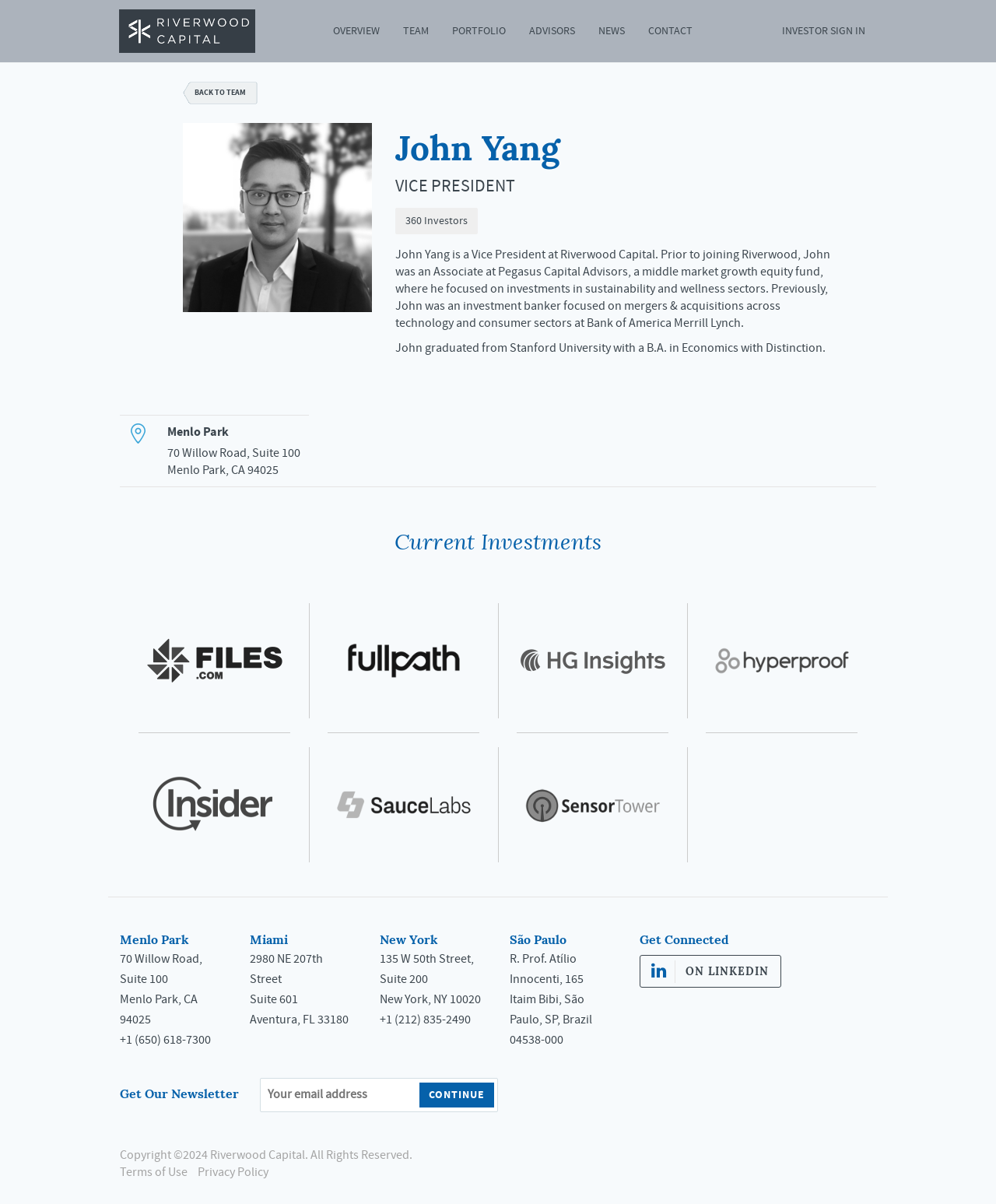Given the element description Overview, predict the bounding box coordinates for the UI element in the webpage screenshot. The format should be (top-left x, top-left y, bottom-right x, bottom-right y), and the values should be between 0 and 1.

[0.323, 0.0, 0.393, 0.052]